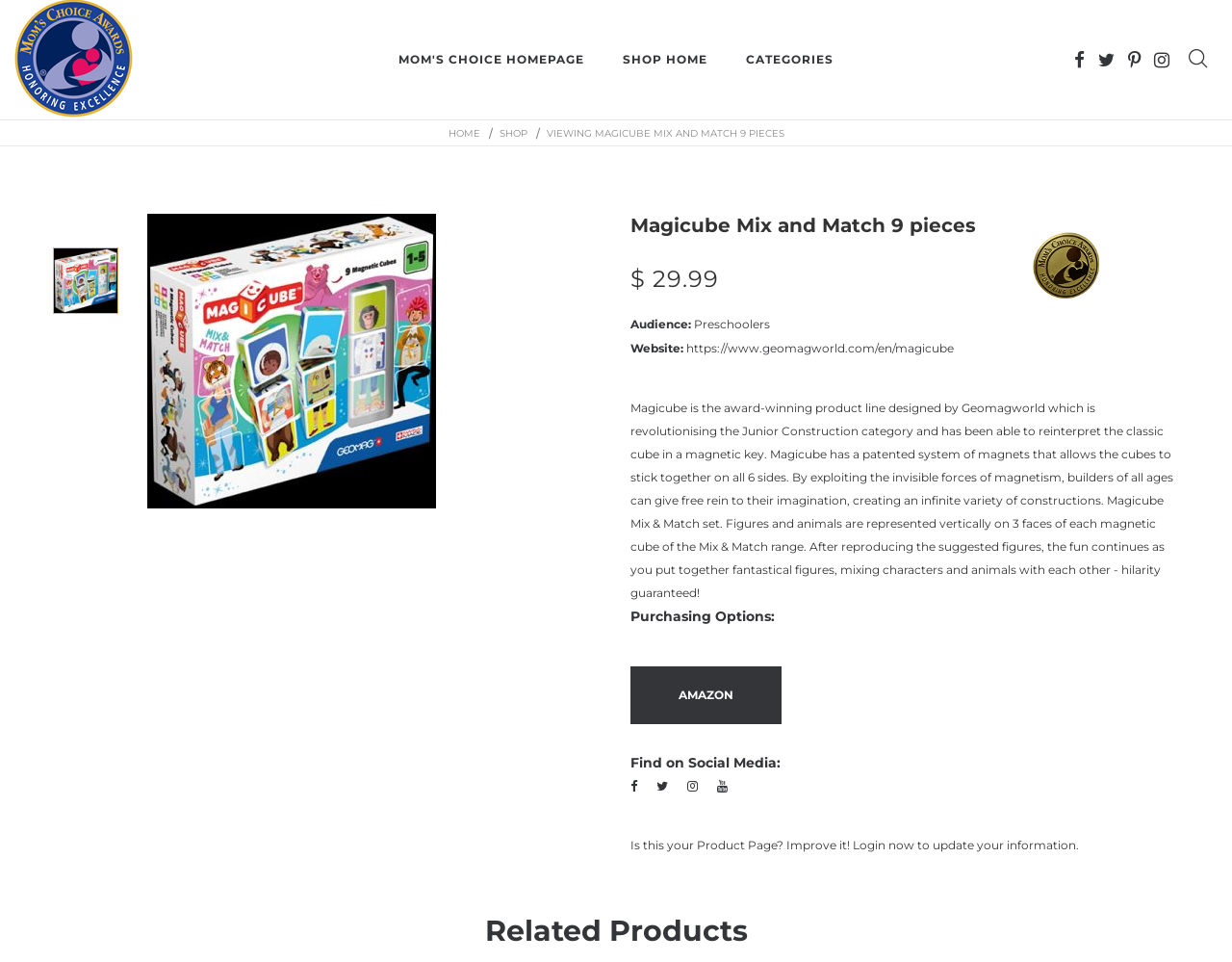What is the name of the award won by the product?
Using the image as a reference, deliver a detailed and thorough answer to the question.

The name of the award won by the product can be found in the image description 'MCA Gold Award' which is located below the heading 'Magicube Mix and Match 9 pieces'.